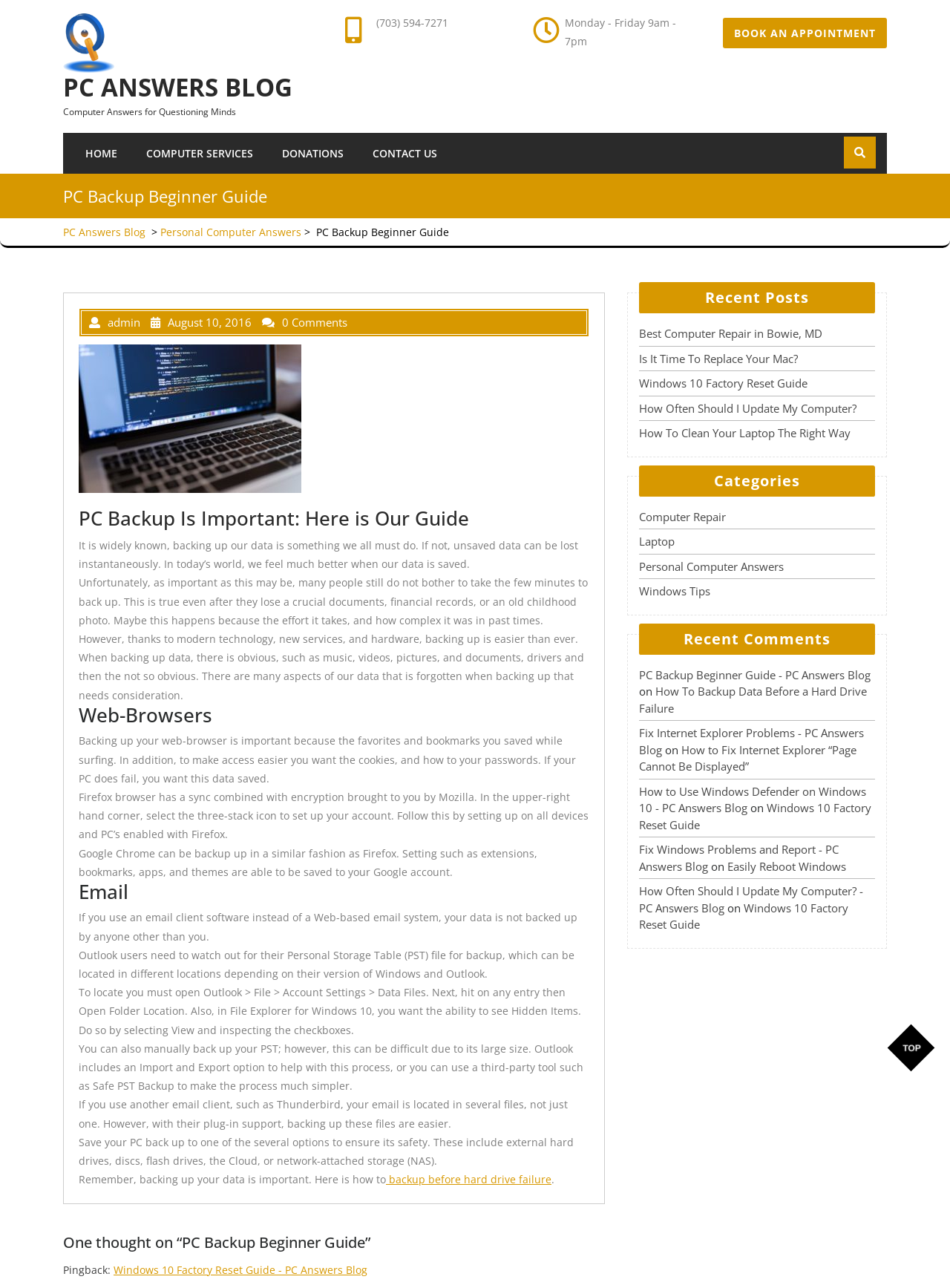Determine the bounding box coordinates of the clickable element necessary to fulfill the instruction: "Click on the 'HOME' link in the top menu". Provide the coordinates as four float numbers within the 0 to 1 range, i.e., [left, top, right, bottom].

[0.078, 0.106, 0.139, 0.132]